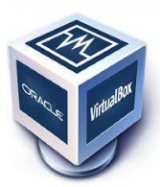Using the information in the image, could you please answer the following question in detail:
What is the primary purpose of VirtualBox?

The caption states that VirtualBox is a powerful tool for running multiple operating systems on a single machine, making it popular among developers and IT professionals for creating virtual environments, implying that its primary purpose is to enable the running of multiple operating systems.